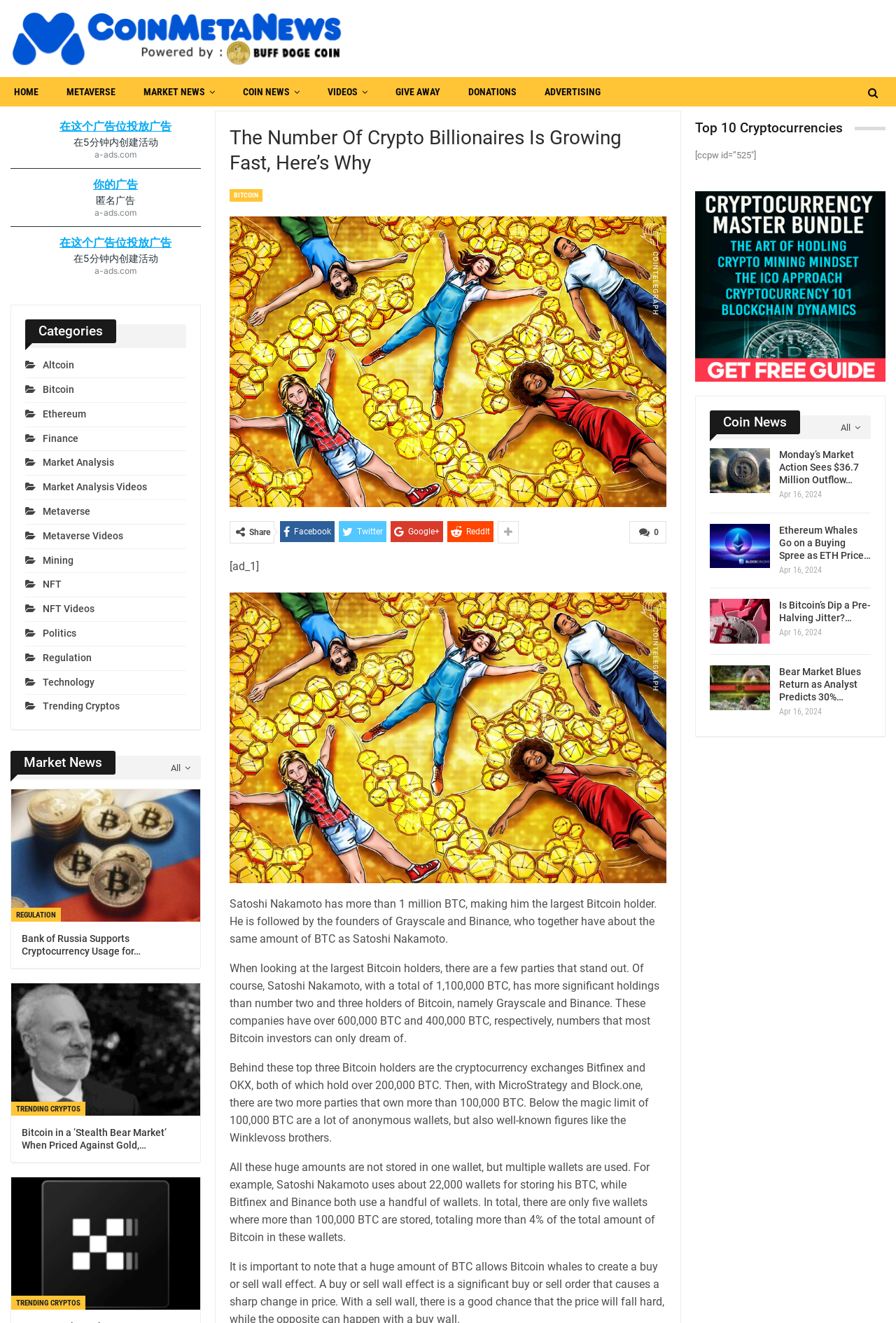Utilize the details in the image to give a detailed response to the question: Who is the largest Bitcoin holder?

According to the article, Satoshi Nakamoto has more than 1 million BTC, making him the largest Bitcoin holder. This information can be found in the main content of the webpage.